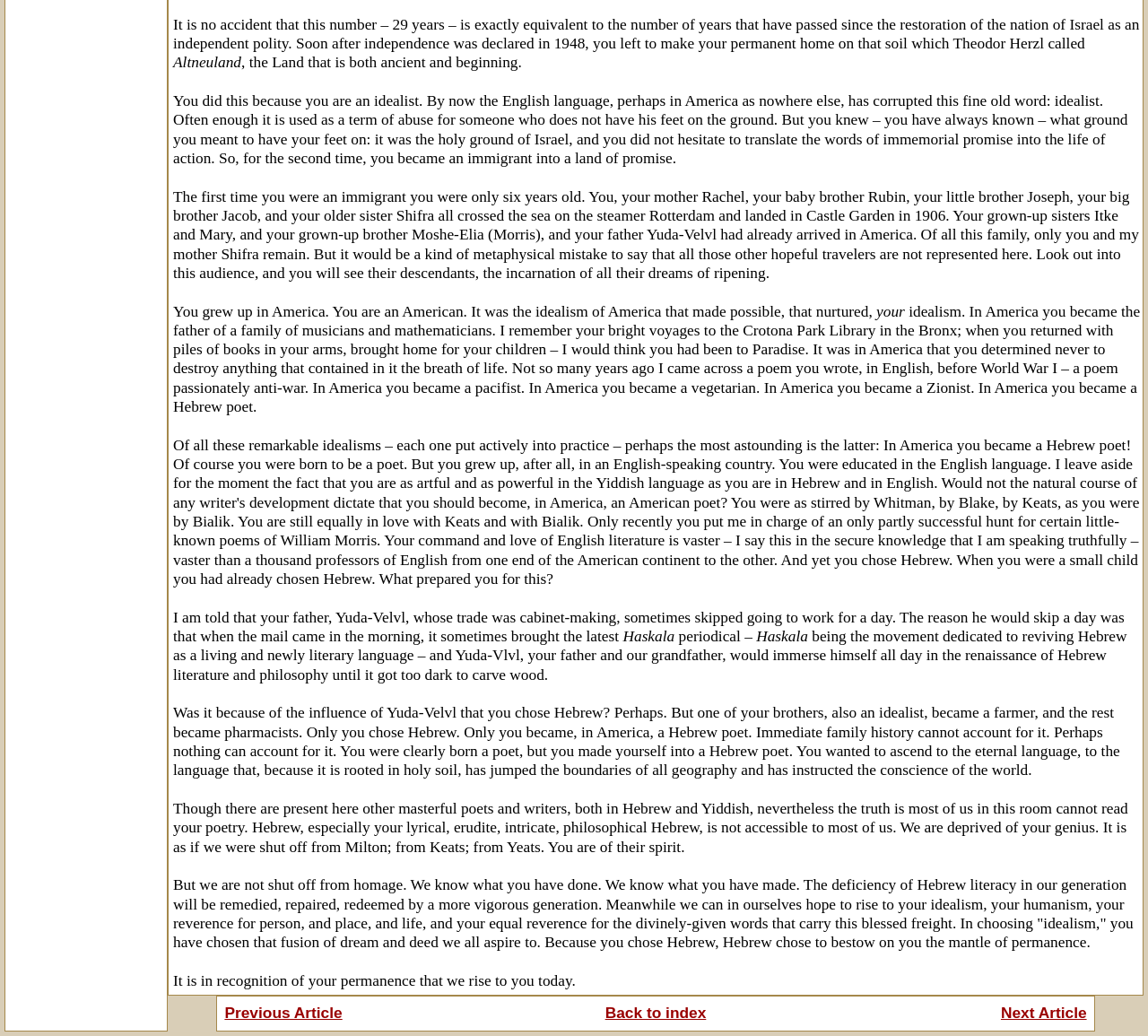Refer to the element description Back to index and identify the corresponding bounding box in the screenshot. Format the coordinates as (top-left x, top-left y, bottom-right x, bottom-right y) with values in the range of 0 to 1.

[0.527, 0.969, 0.615, 0.986]